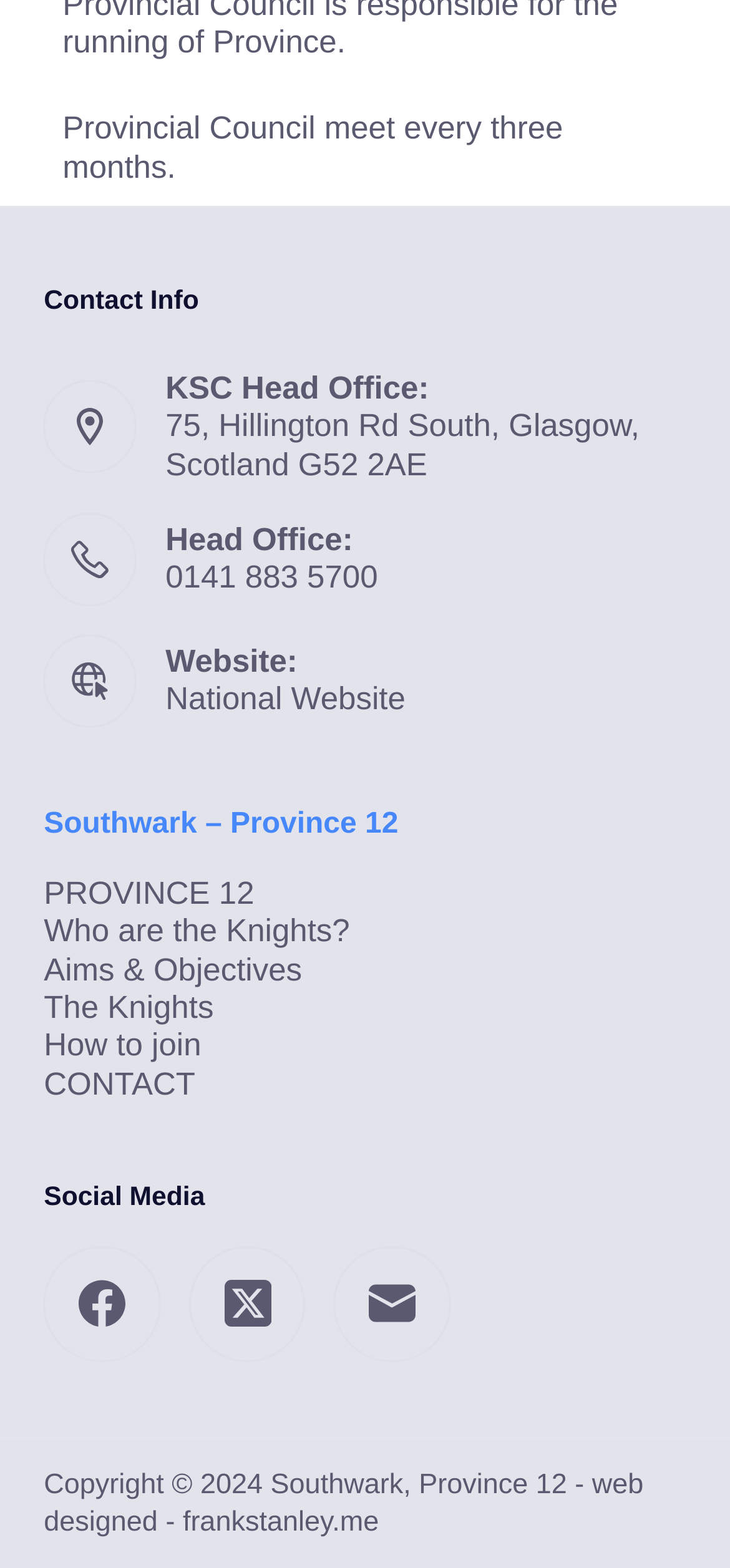What is the phone number listed on the webpage?
Based on the image, answer the question in a detailed manner.

I found the phone number by looking at the 'Contact Info' section, where it is listed as '0141 883 5700'.